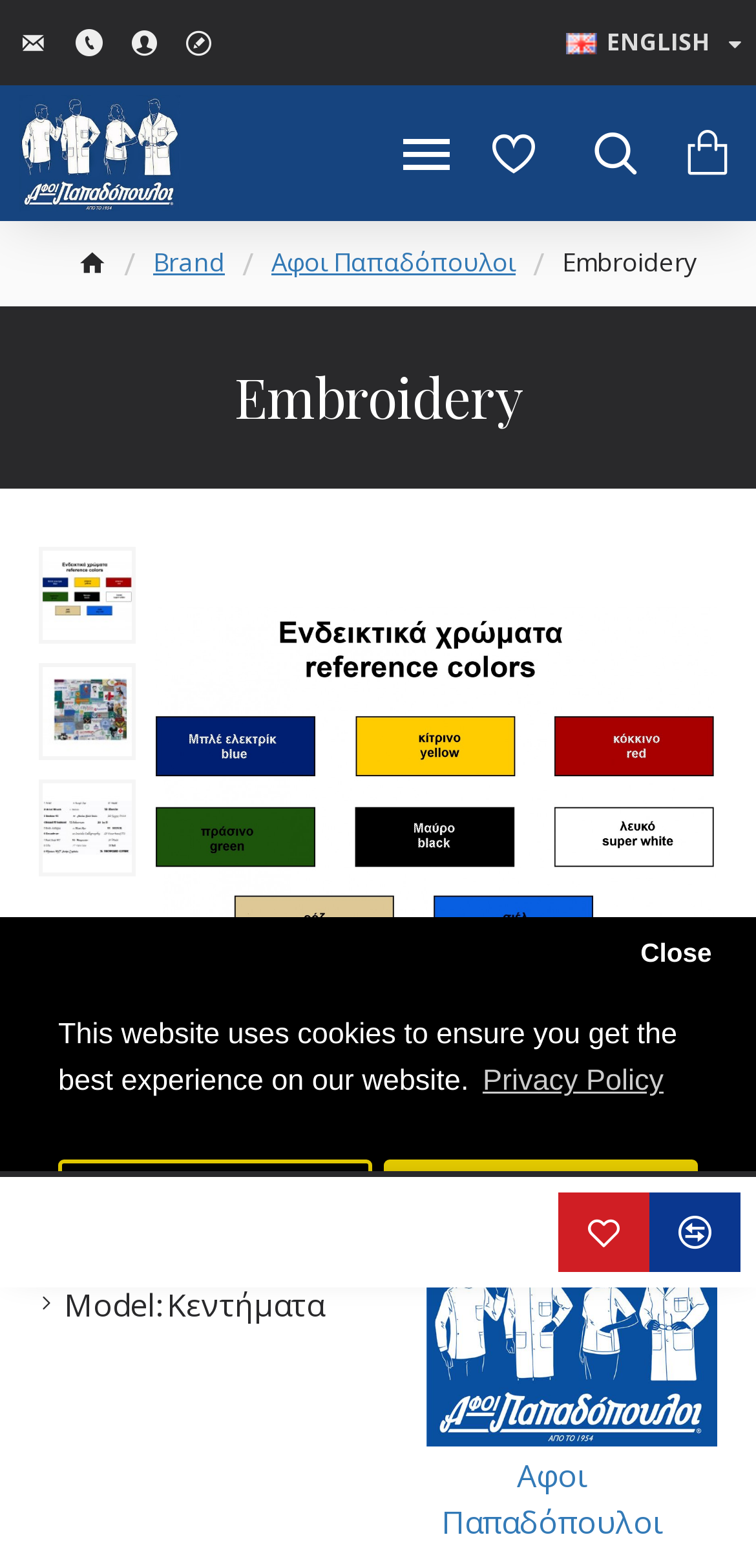Please provide a detailed answer to the question below based on the screenshot: 
What is the status of the product?

The status of the product is 'Sold Out', as indicated by the text 'Sold Out' on the webpage, which suggests that the product is currently unavailable.